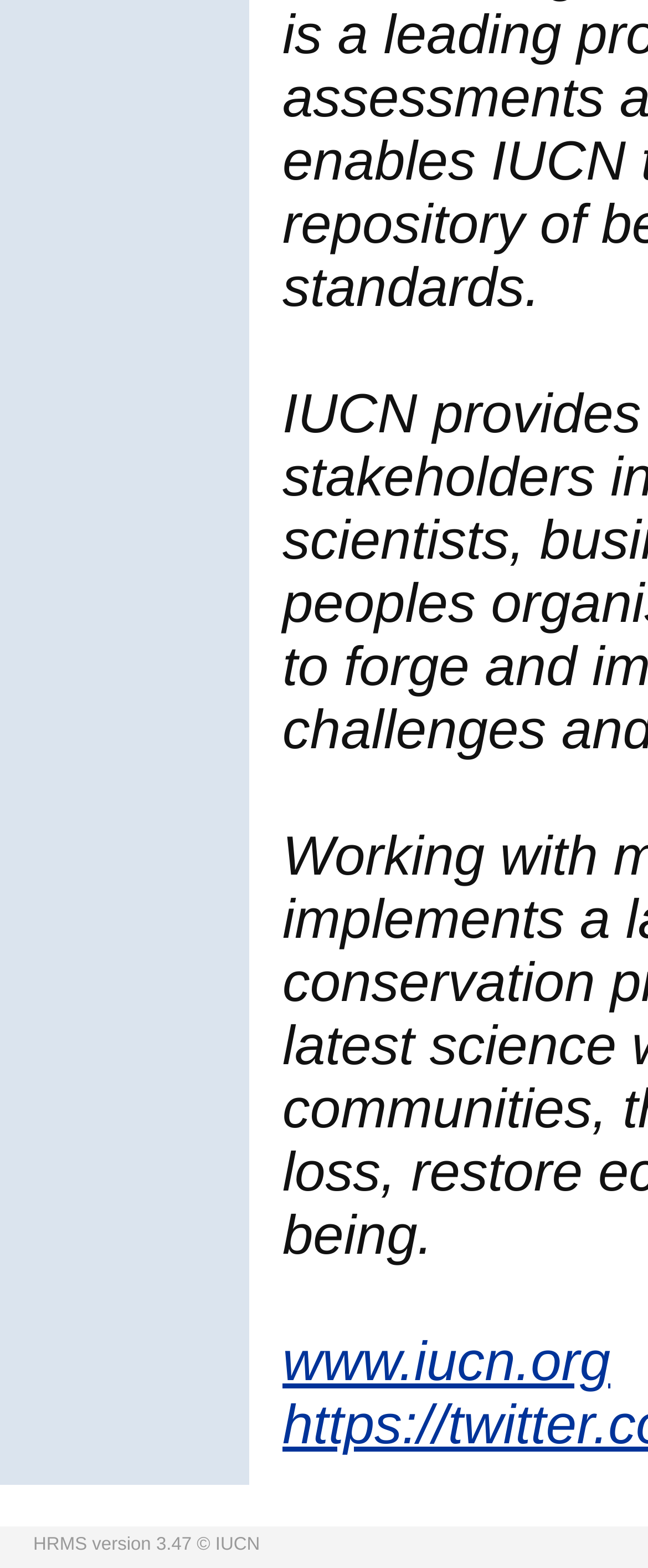Locate the bounding box coordinates of the UI element described by: "www.iucn.org". Provide the coordinates as four float numbers between 0 and 1, formatted as [left, top, right, bottom].

[0.436, 0.786, 0.942, 0.825]